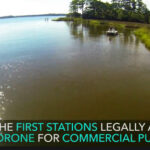What milestone is highlighted in the text banner?
Provide an in-depth and detailed explanation in response to the question.

The caption states that the text banner reads, 'THE FIRST STATIONS LEGALLY ALLOWED TO USE A DRONE FOR COMMERCIAL PURPOSES,' highlighting a significant milestone in drone usage for commercial applications. This implies that the milestone being highlighted is the first time news stations are legally allowed to use drones for commercial purposes.